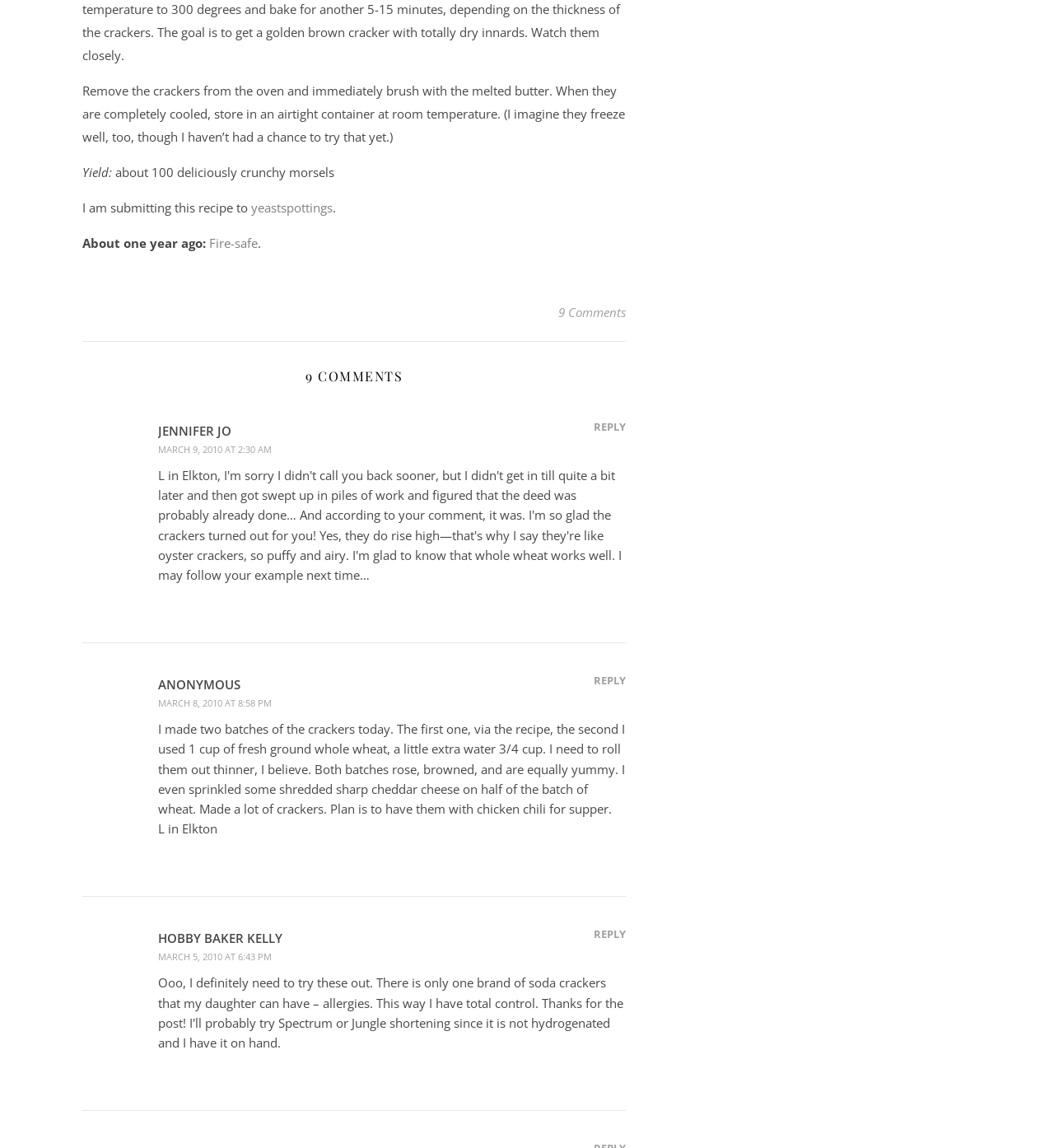Locate the bounding box coordinates of the clickable part needed for the task: "Click the '9 Comments' link".

[0.53, 0.261, 0.594, 0.283]